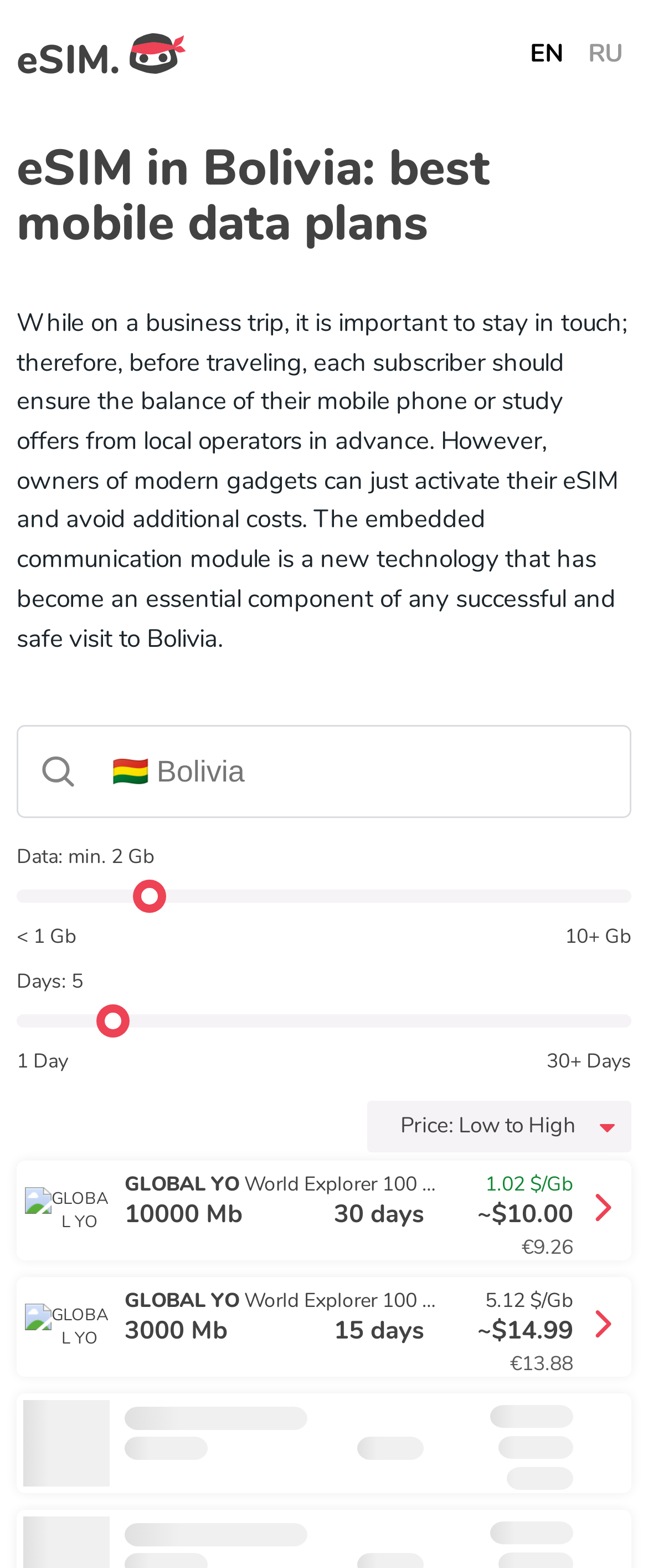What is the minimum data required? From the image, respond with a single word or brief phrase.

< 1 Gb